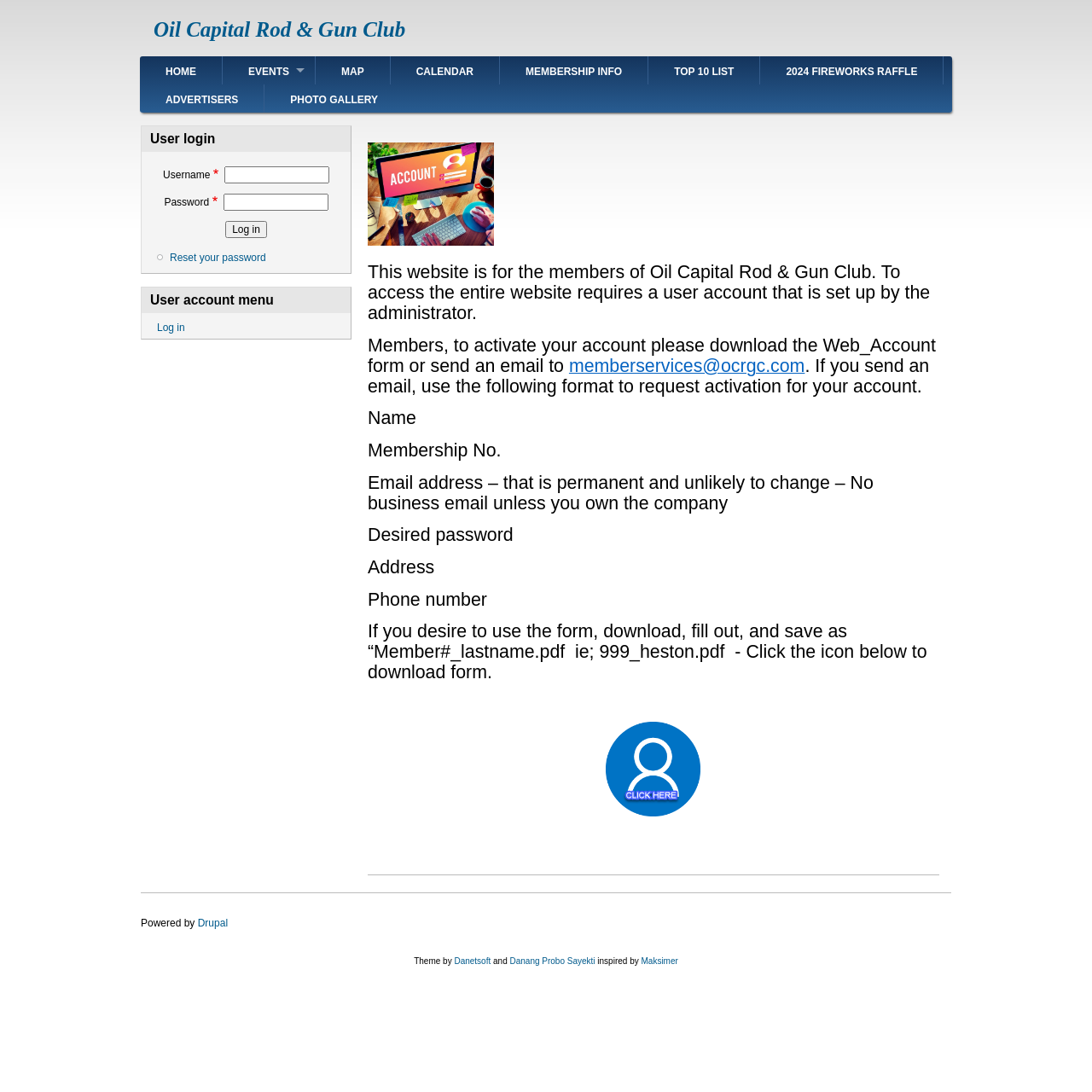Locate the bounding box coordinates of the element that should be clicked to fulfill the instruction: "Click the 'Log in' button".

[0.206, 0.203, 0.244, 0.218]